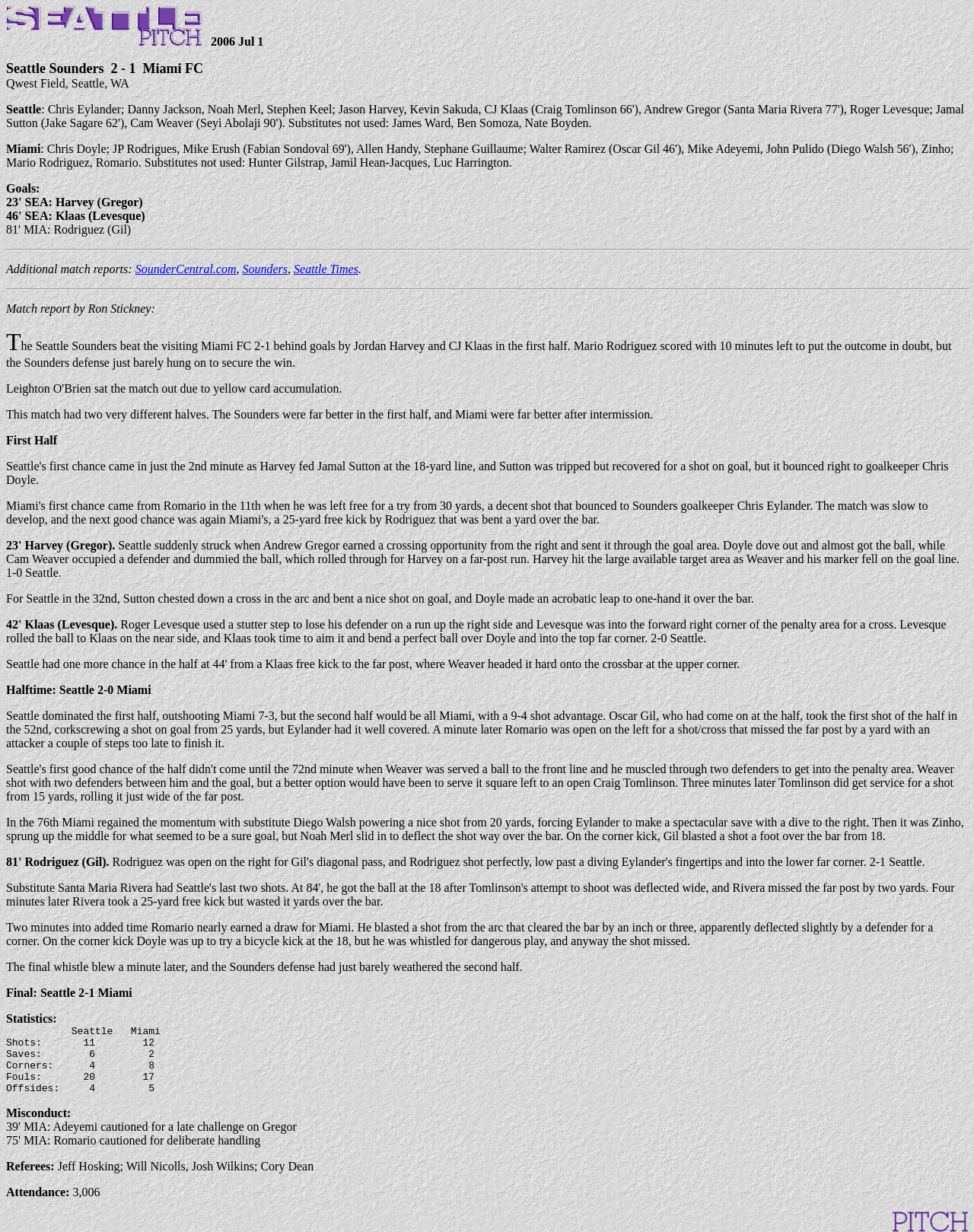Determine the bounding box of the UI element mentioned here: "SounderCentral.com". The coordinates must be in the format [left, top, right, bottom] with values ranging from 0 to 1.

[0.139, 0.213, 0.243, 0.224]